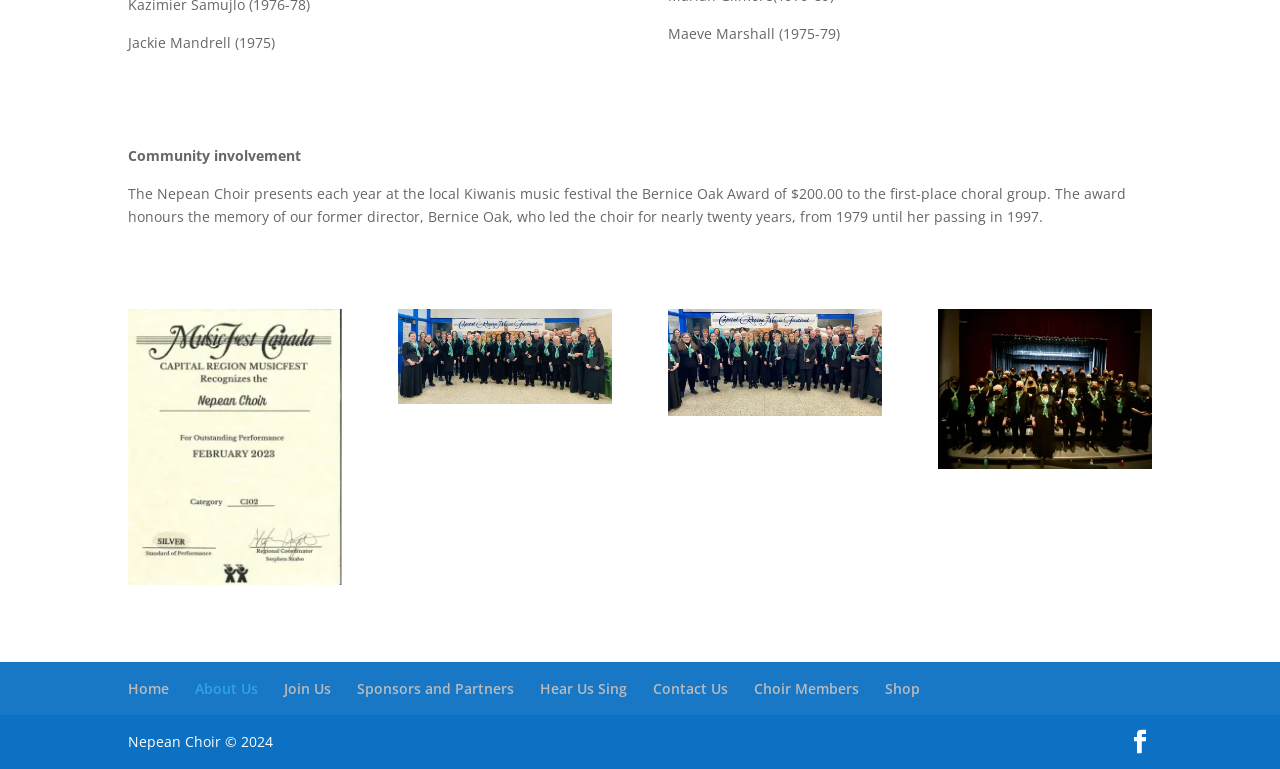What award does the choir present at the Kiwanis music festival?
Carefully analyze the image and provide a thorough answer to the question.

According to the text, the Nepean Choir presents the Bernice Oak Award of $200.00 to the first-place choral group at the local Kiwanis music festival.